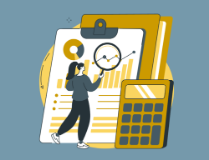What colors are used in the illustration?
Please answer the question as detailed as possible.

The color palette of the illustration features calming blues and vibrant yellows, which evoke a sense of professionalism and focus, fitting for the context of data analysis and decision-making.